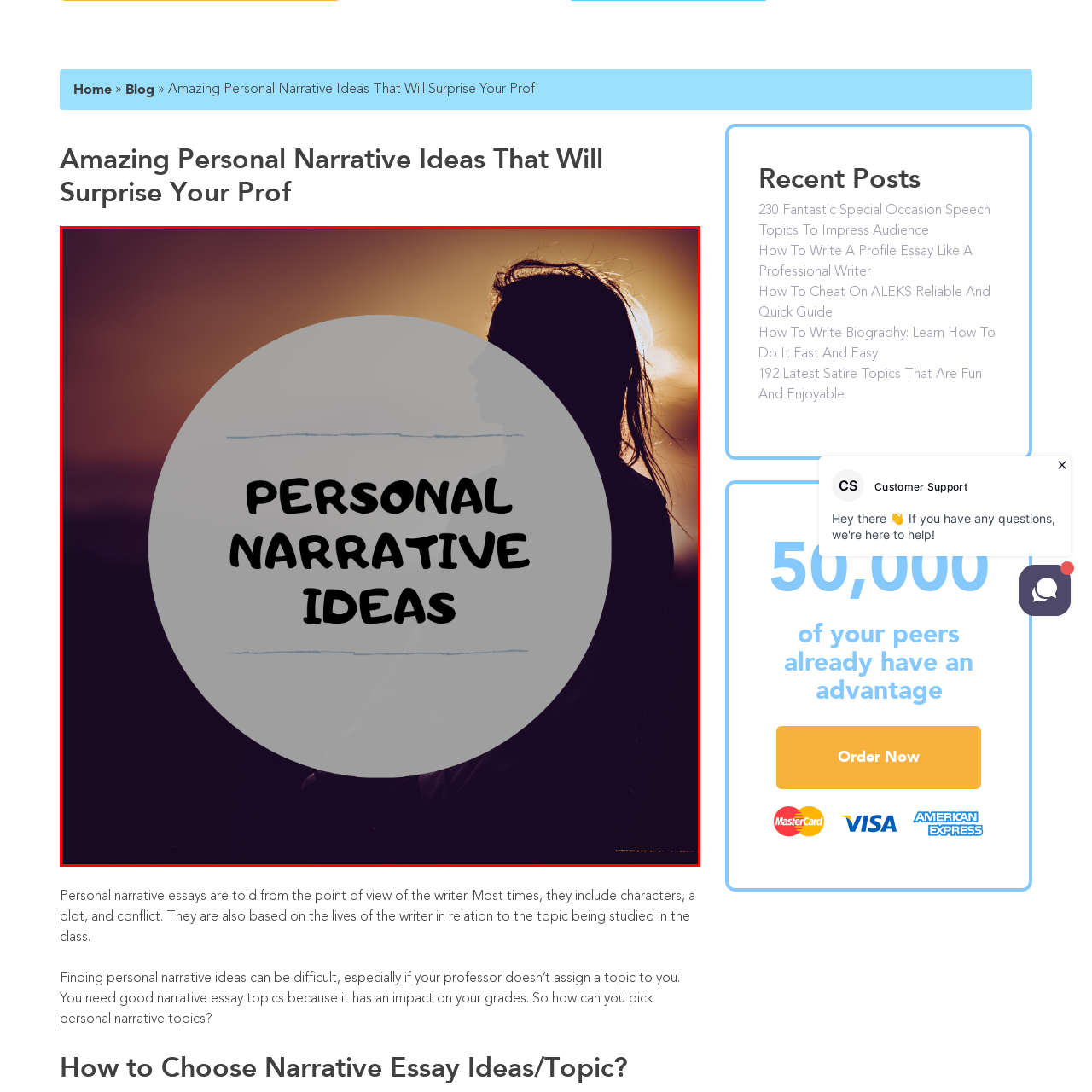Examine the contents within the red bounding box and respond with a single word or phrase: What is the purpose of the blog post accompanying the image?

To help writers articulate their experiences